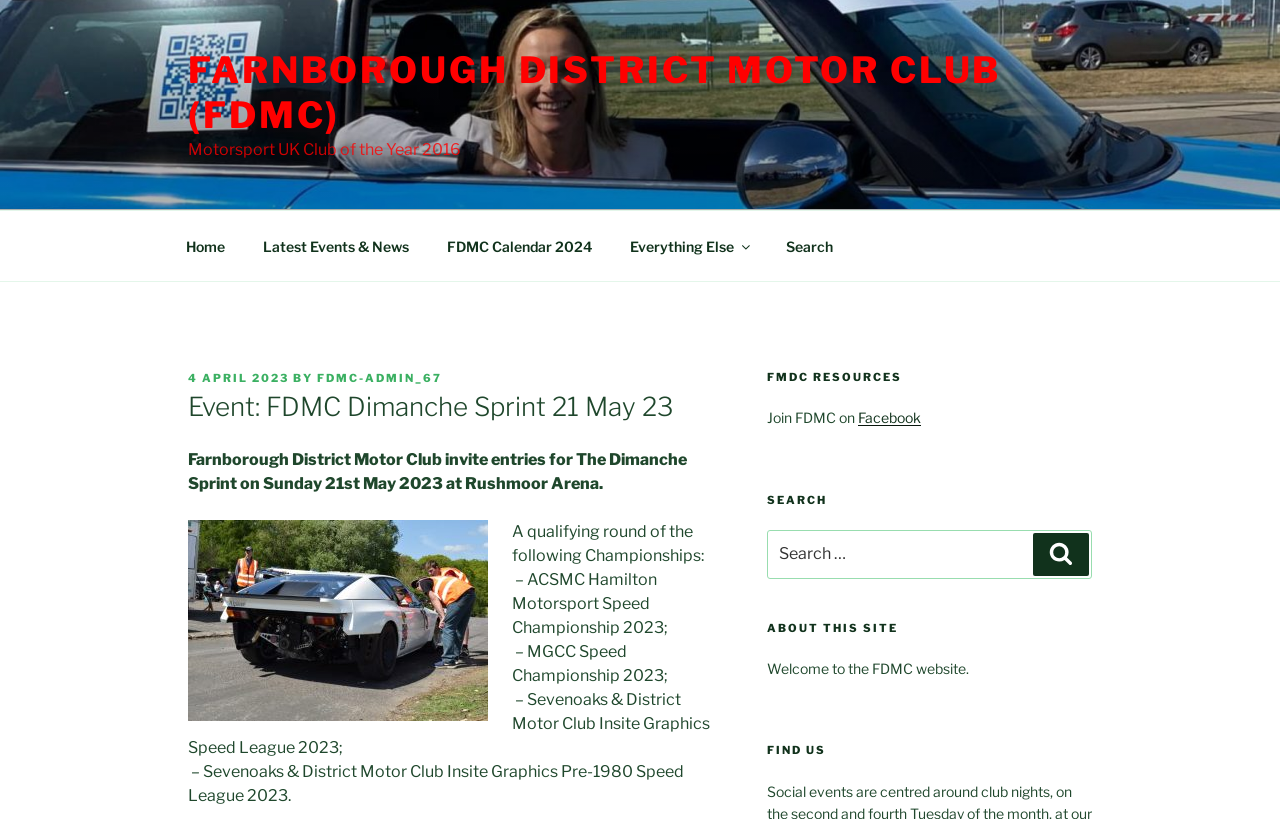Provide the bounding box coordinates of the area you need to click to execute the following instruction: "Search for something".

[0.599, 0.647, 0.853, 0.706]